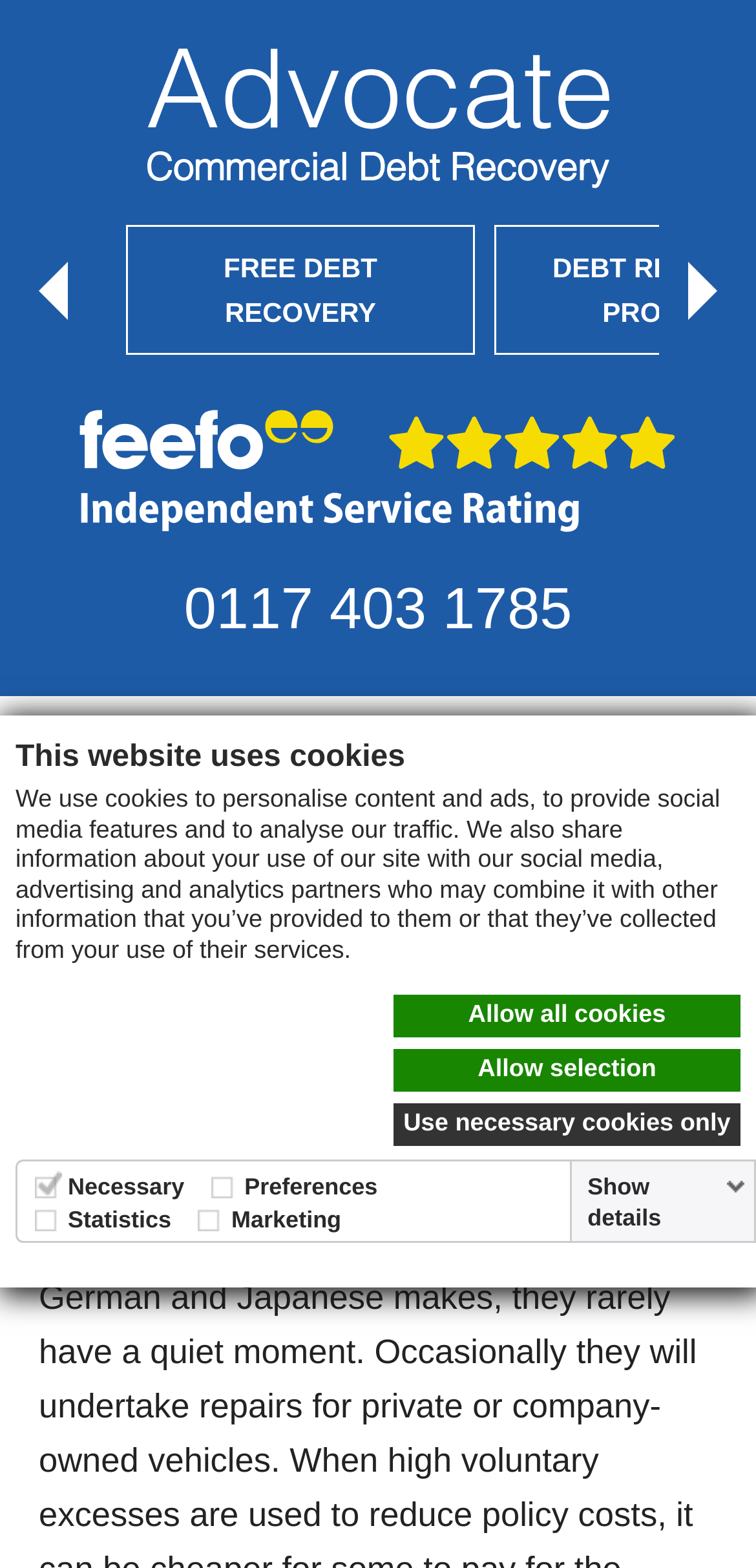Please determine the bounding box coordinates for the element with the description: "alt="fefo-review"".

[0.077, 0.33, 0.923, 0.354]